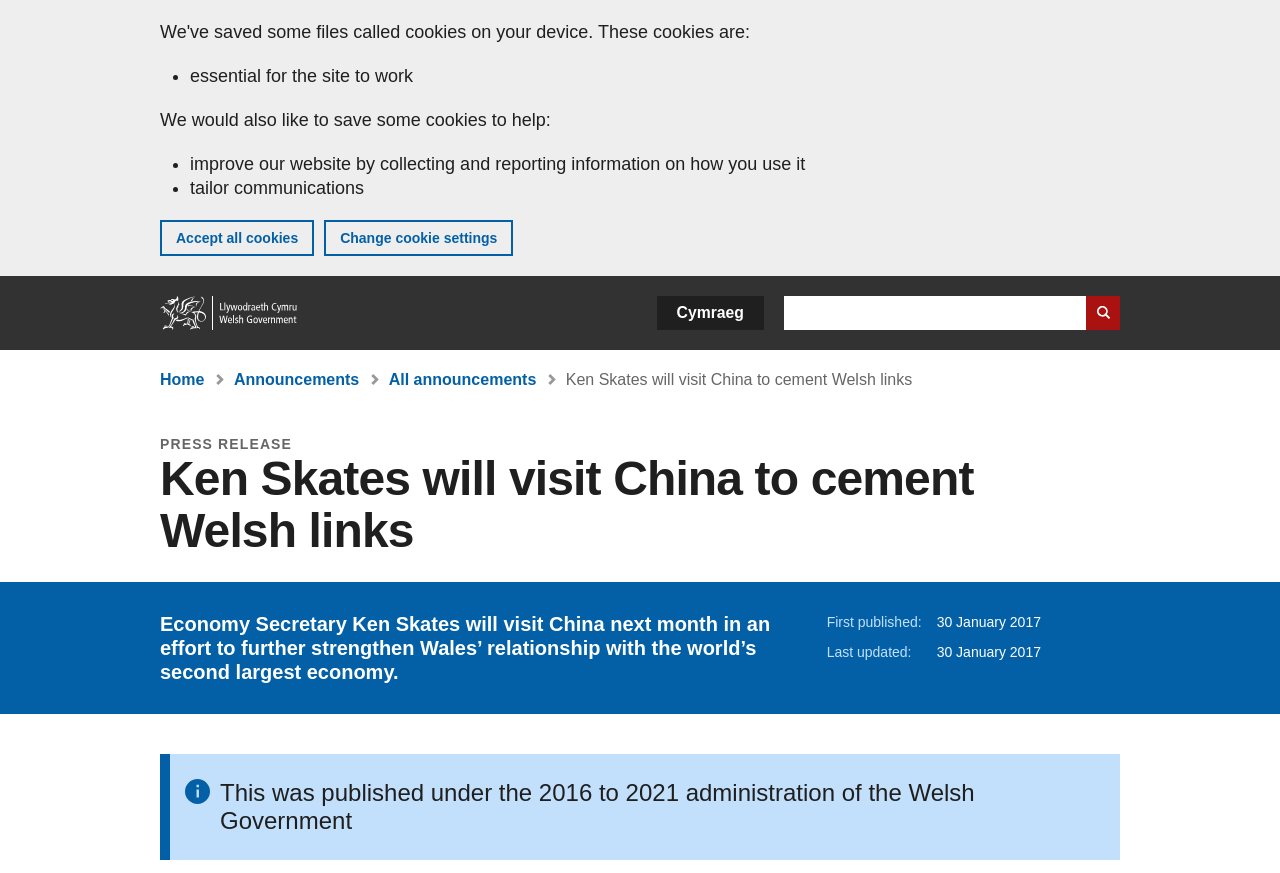What is the name of the Economy Secretary?
Please provide a comprehensive answer based on the visual information in the image.

I found the answer by looking at the text content of the webpage, specifically the sentence 'Economy Secretary Ken Skates will visit China next month in an effort to further strengthen Wales’ relationship with the world’s second largest economy.'